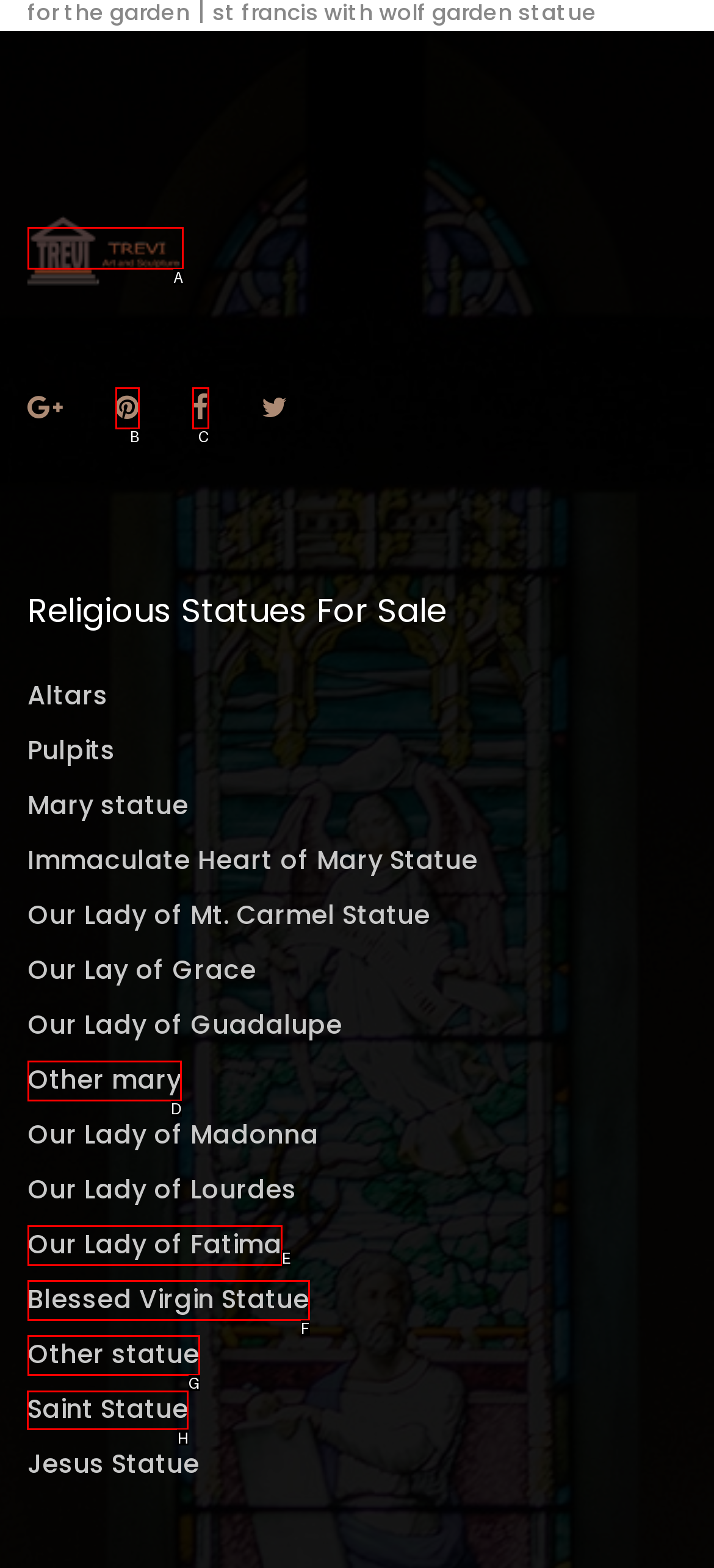Determine which HTML element to click to execute the following task: read about editorial guidelines Answer with the letter of the selected option.

None